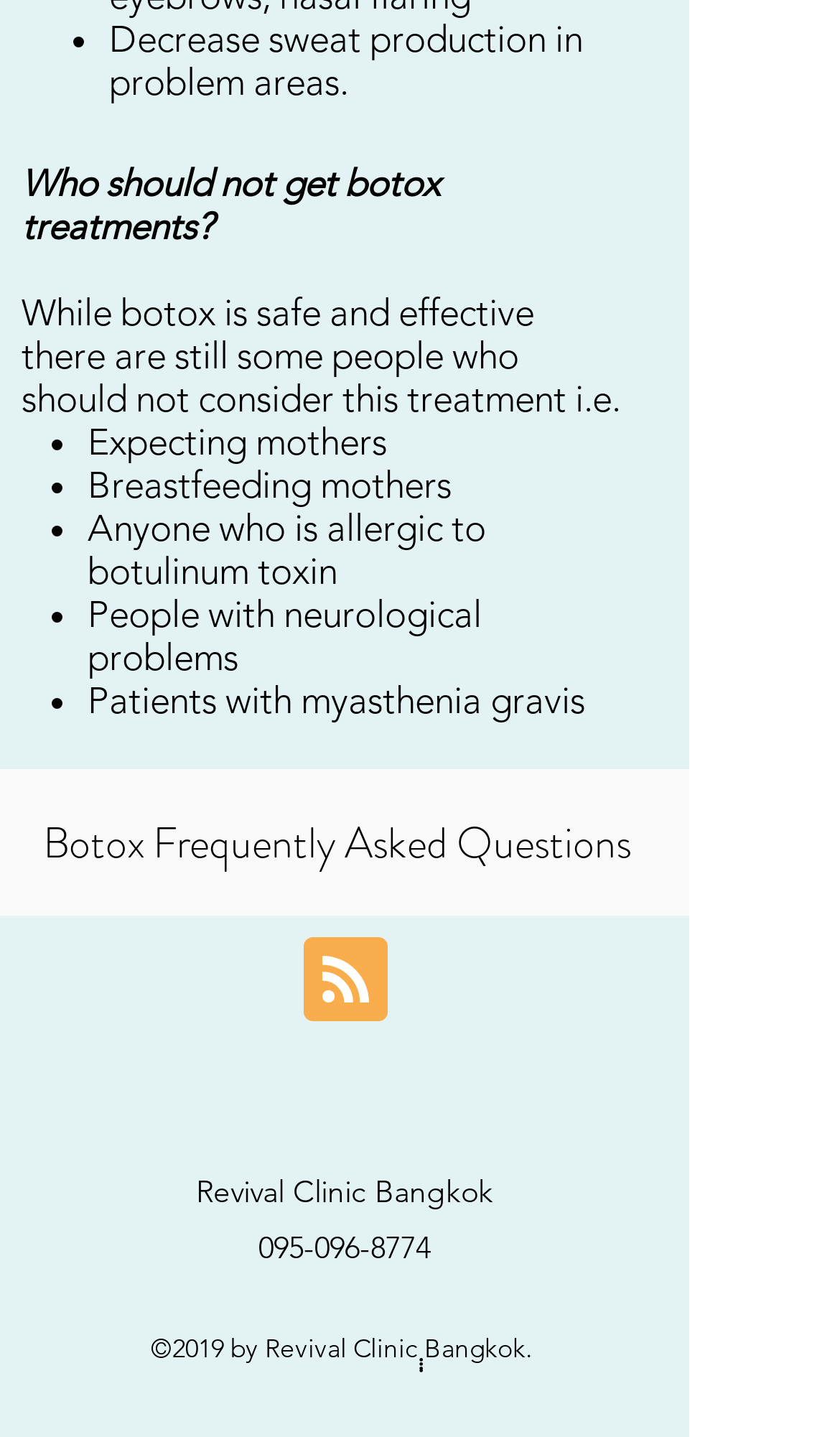Examine the screenshot and answer the question in as much detail as possible: What is the purpose of Botox treatment mentioned on this webpage?

According to the webpage, one of the purposes of Botox treatment is to 'Decrease sweat production in problem areas', which is mentioned in the first bullet point.